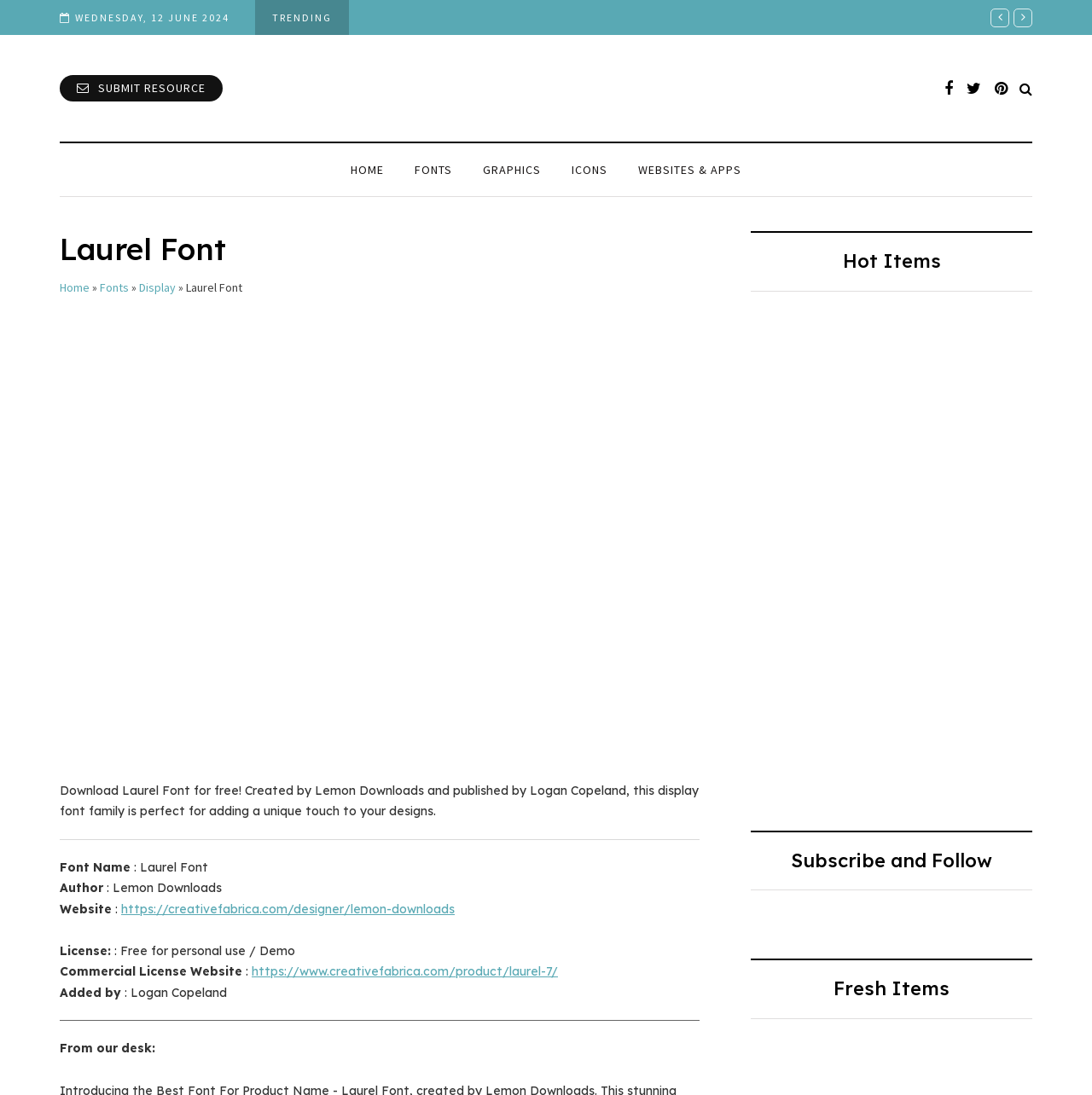Locate the bounding box coordinates of the clickable area to execute the instruction: "Explore the Graphics section". Provide the coordinates as four float numbers between 0 and 1, represented as [left, top, right, bottom].

[0.428, 0.146, 0.509, 0.164]